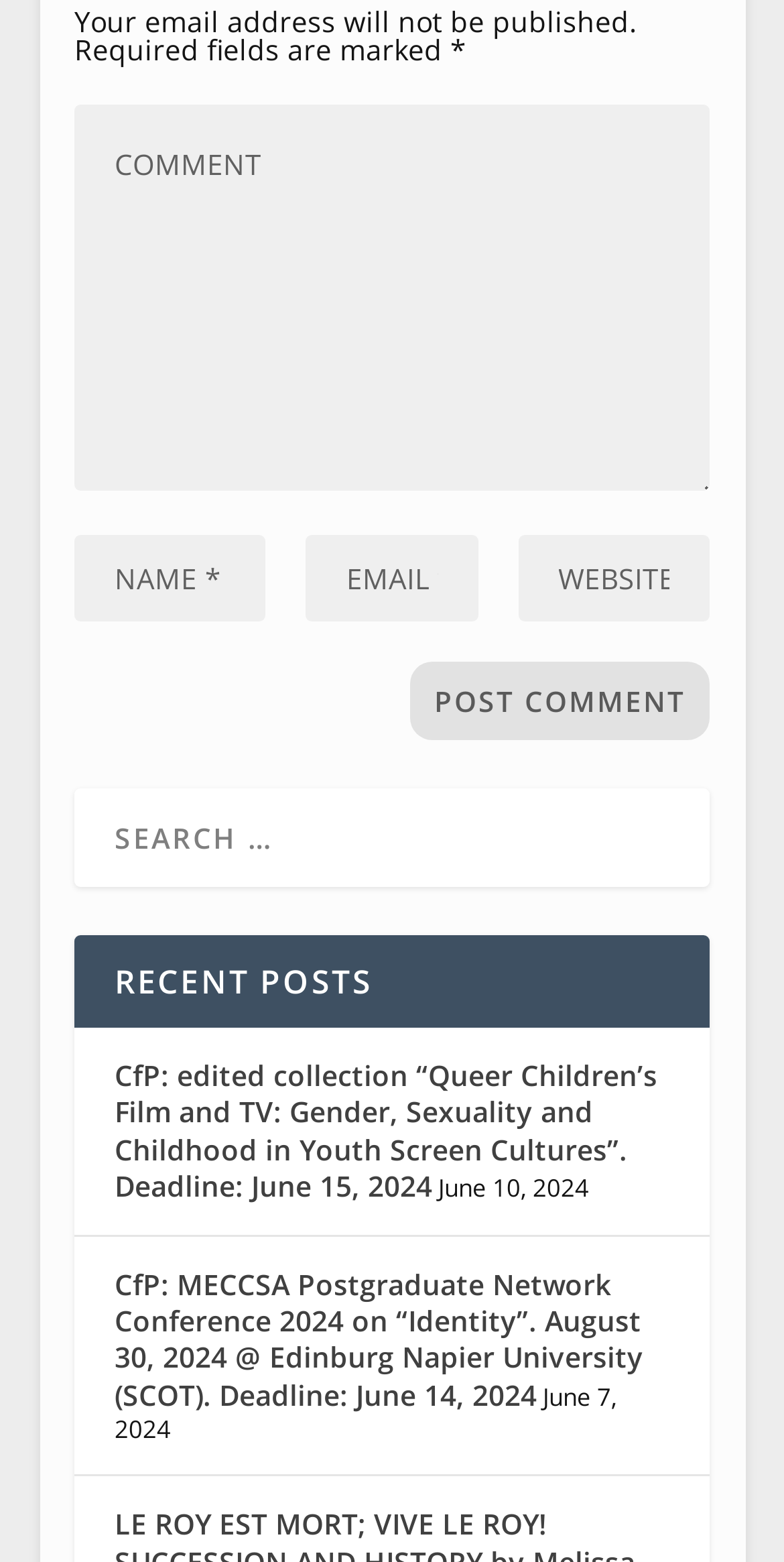Please find the bounding box coordinates for the clickable element needed to perform this instruction: "click gummies category".

None